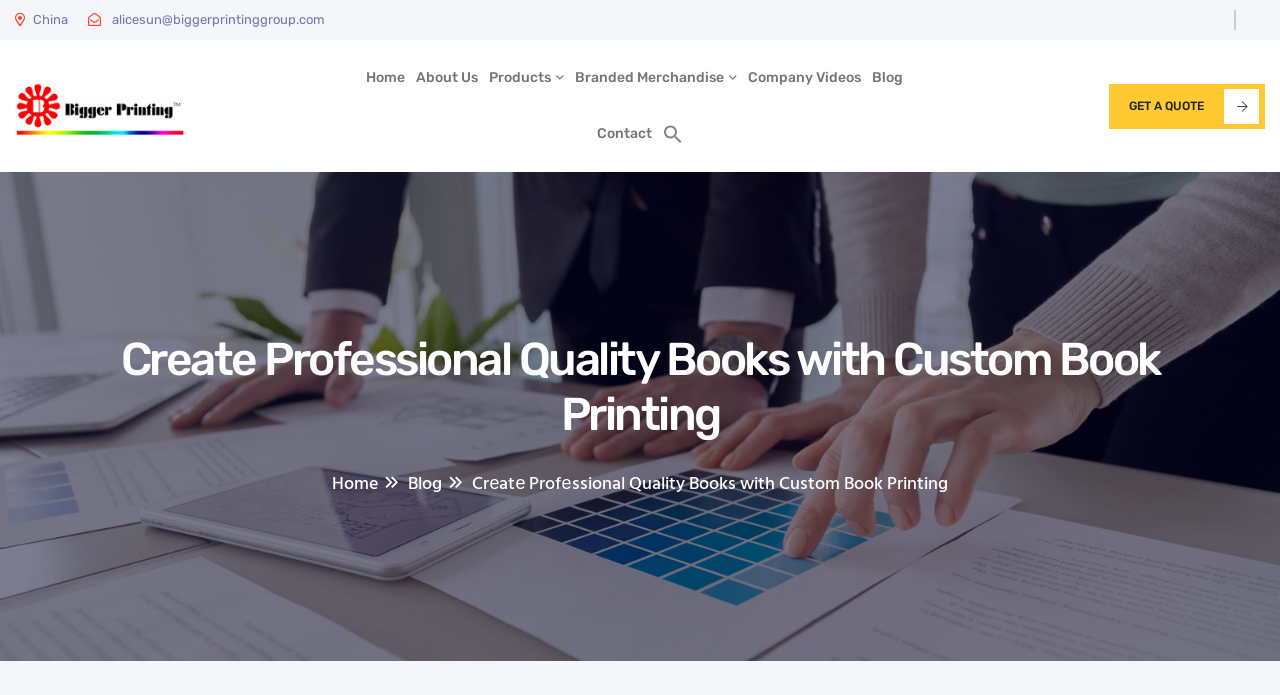Respond to the question below with a single word or phrase:
What is the email address on the top?

alicesun@biggerprintinggroup.com